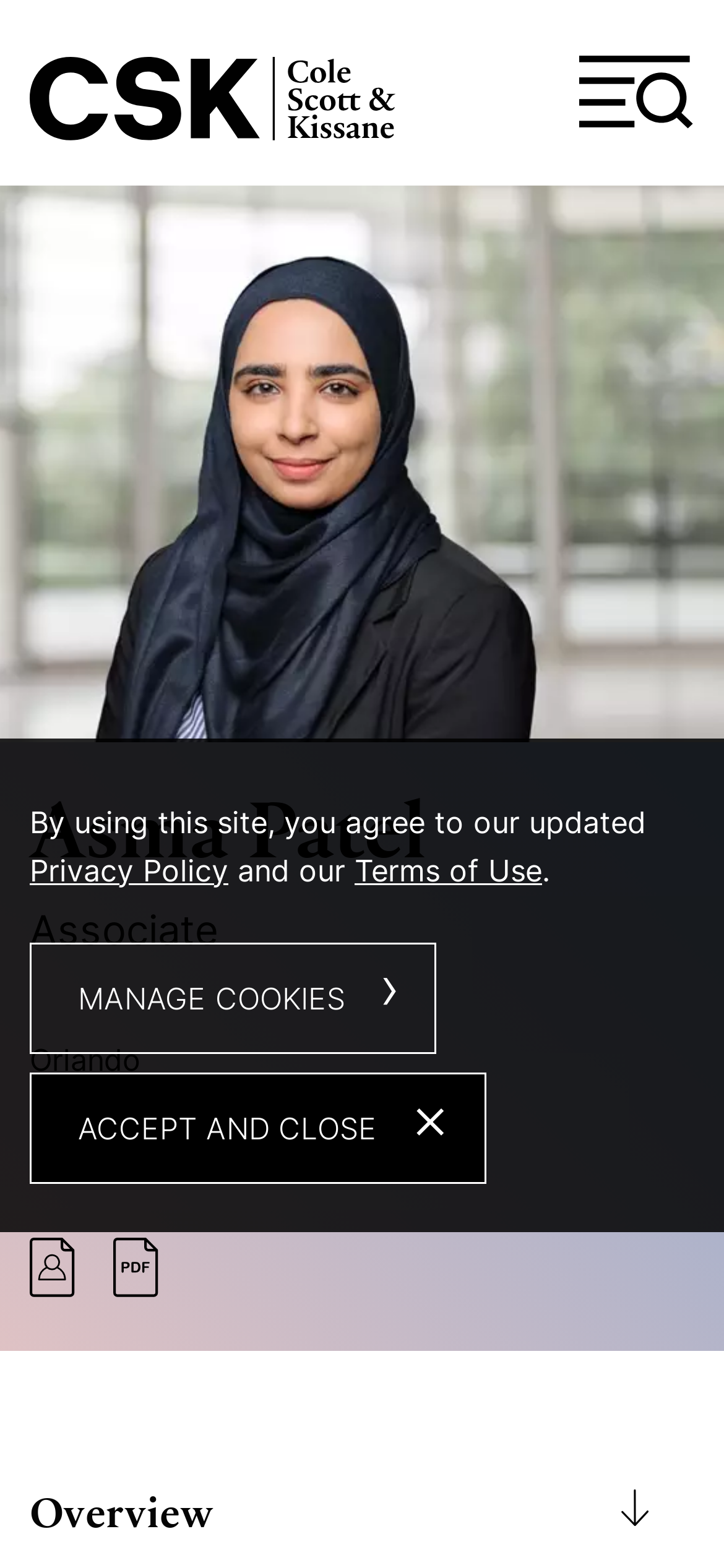Can you identify the bounding box coordinates of the clickable region needed to carry out this instruction: 'Click the Cole, Scott & Kissane, P.A. link'? The coordinates should be four float numbers within the range of 0 to 1, stated as [left, top, right, bottom].

[0.041, 0.031, 0.649, 0.096]